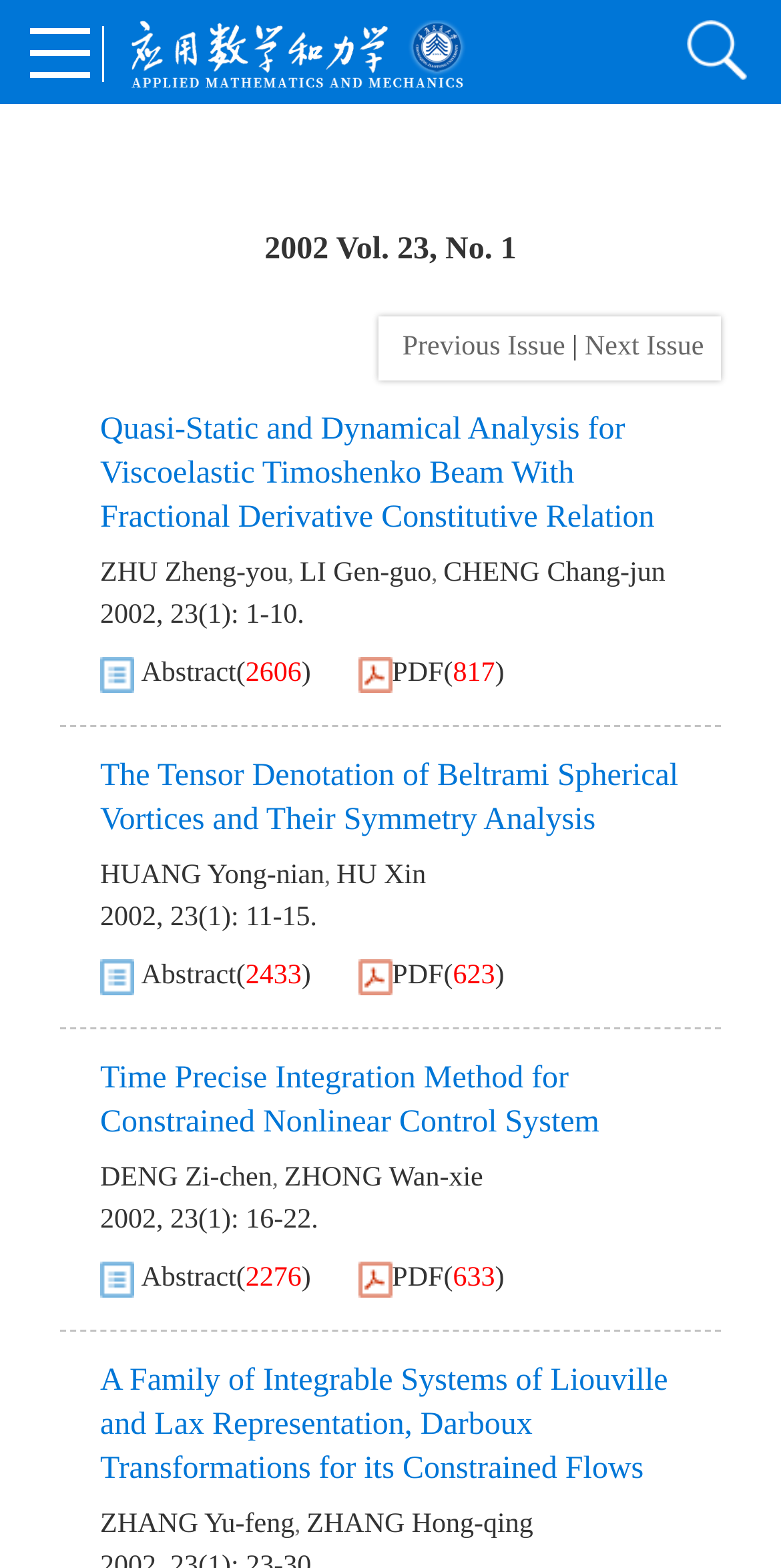How many PDF links are on this page?
From the image, respond with a single word or phrase.

4